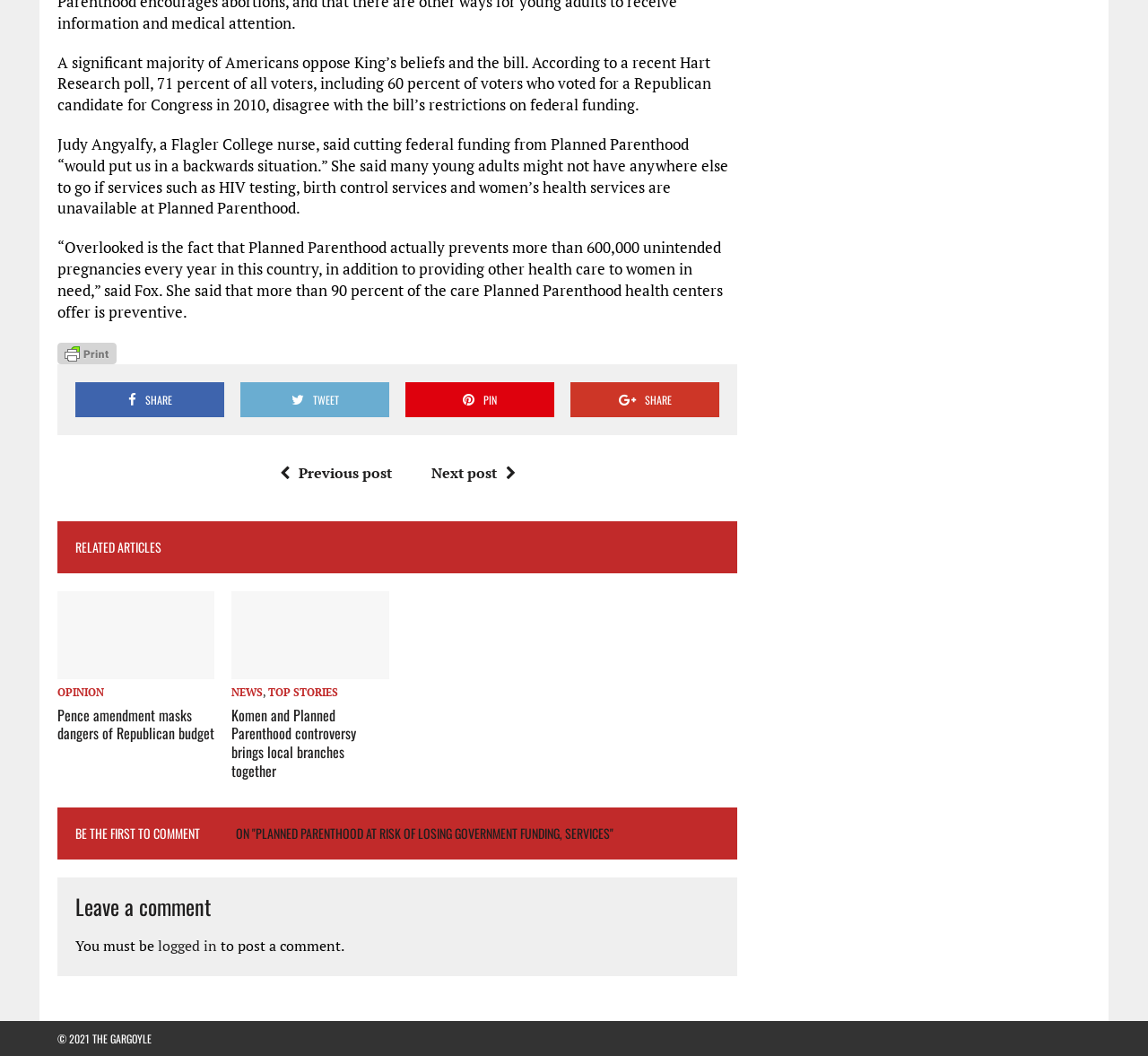Find and specify the bounding box coordinates that correspond to the clickable region for the instruction: "Leave a comment".

[0.066, 0.848, 0.627, 0.868]